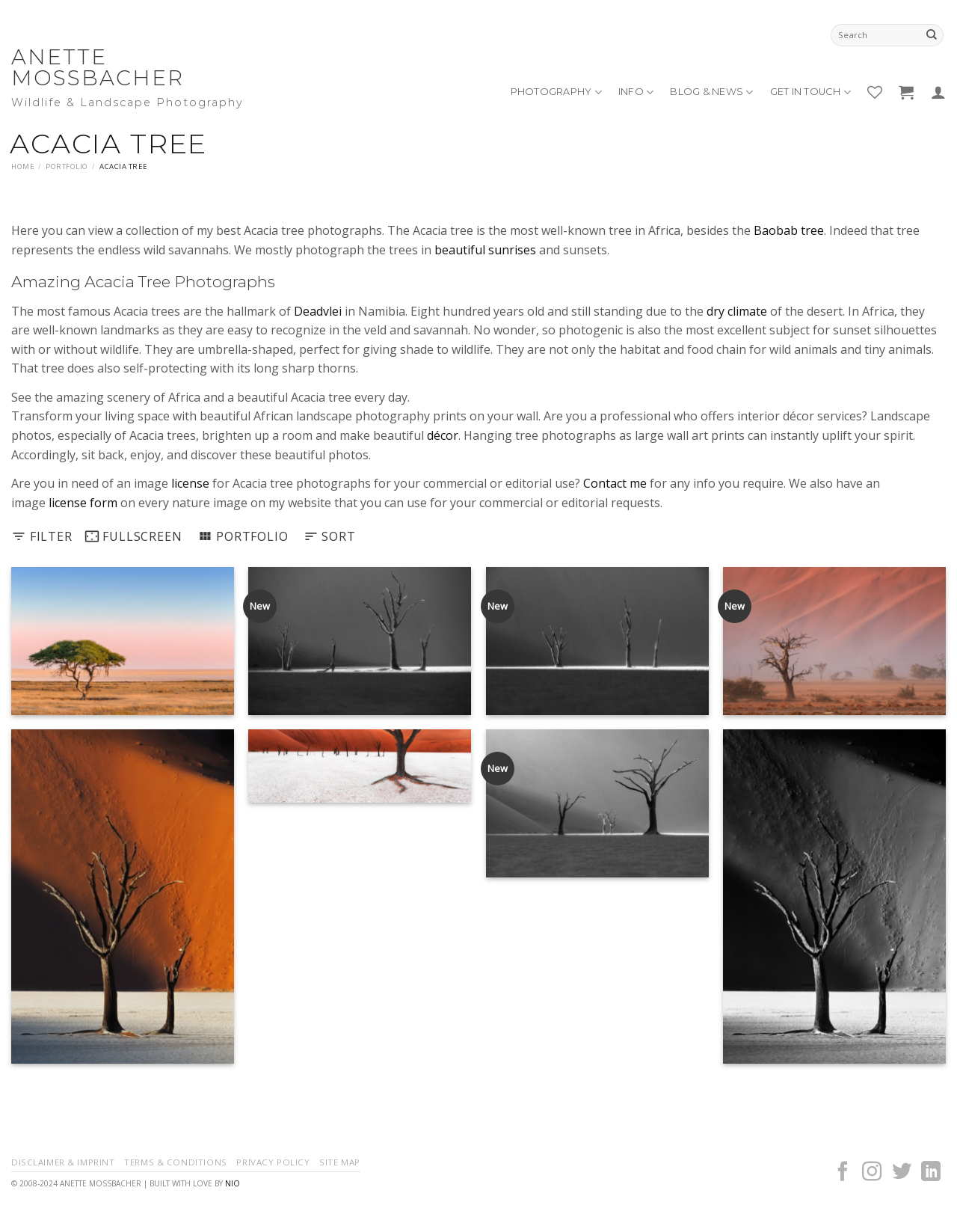Can you show the bounding box coordinates of the region to click on to complete the task described in the instruction: "Search for Acacia tree photographs"?

[0.868, 0.019, 0.988, 0.038]